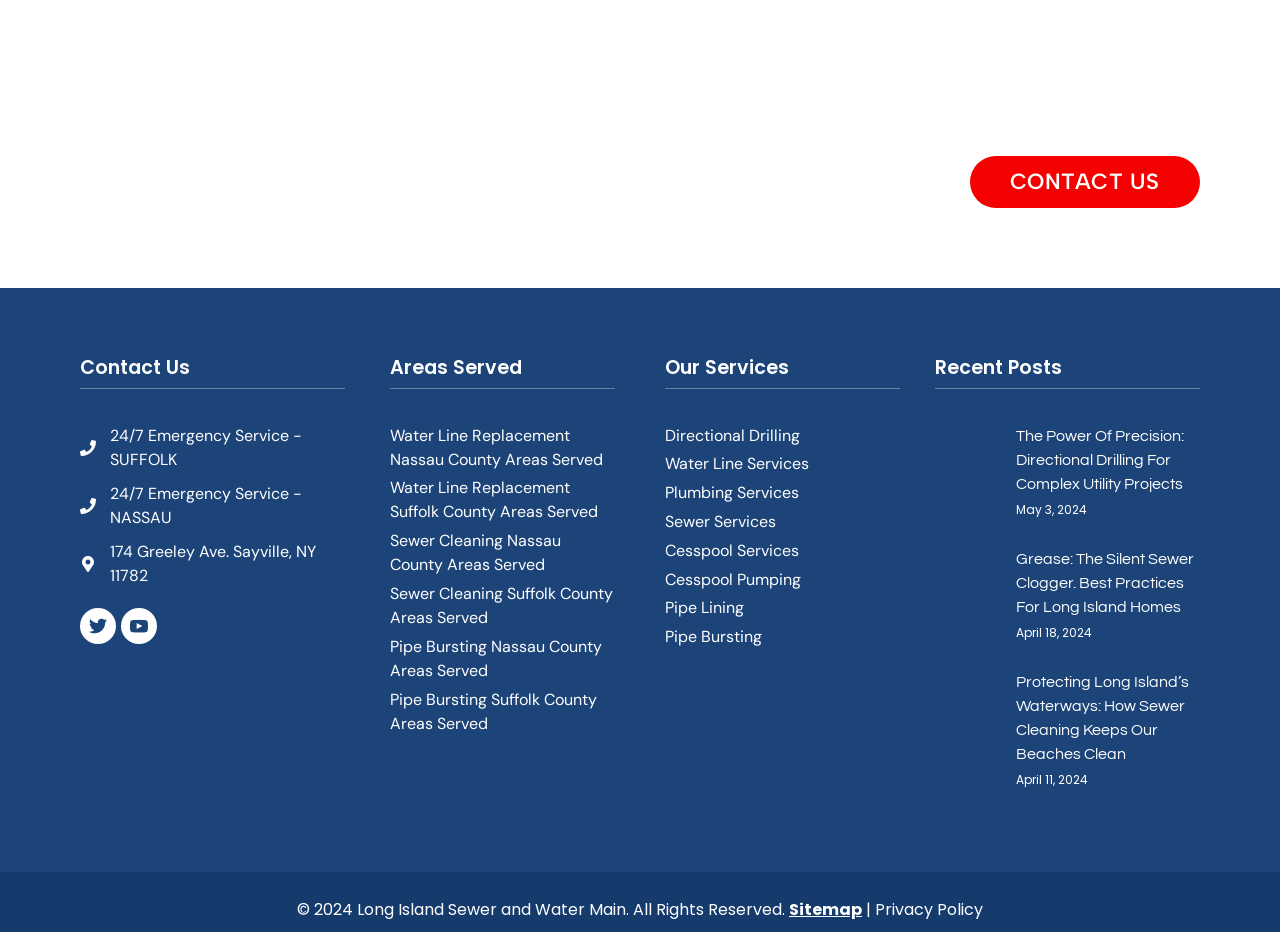Kindly determine the bounding box coordinates for the clickable area to achieve the given instruction: "Read the latest post about directional drilling".

[0.794, 0.455, 0.938, 0.532]